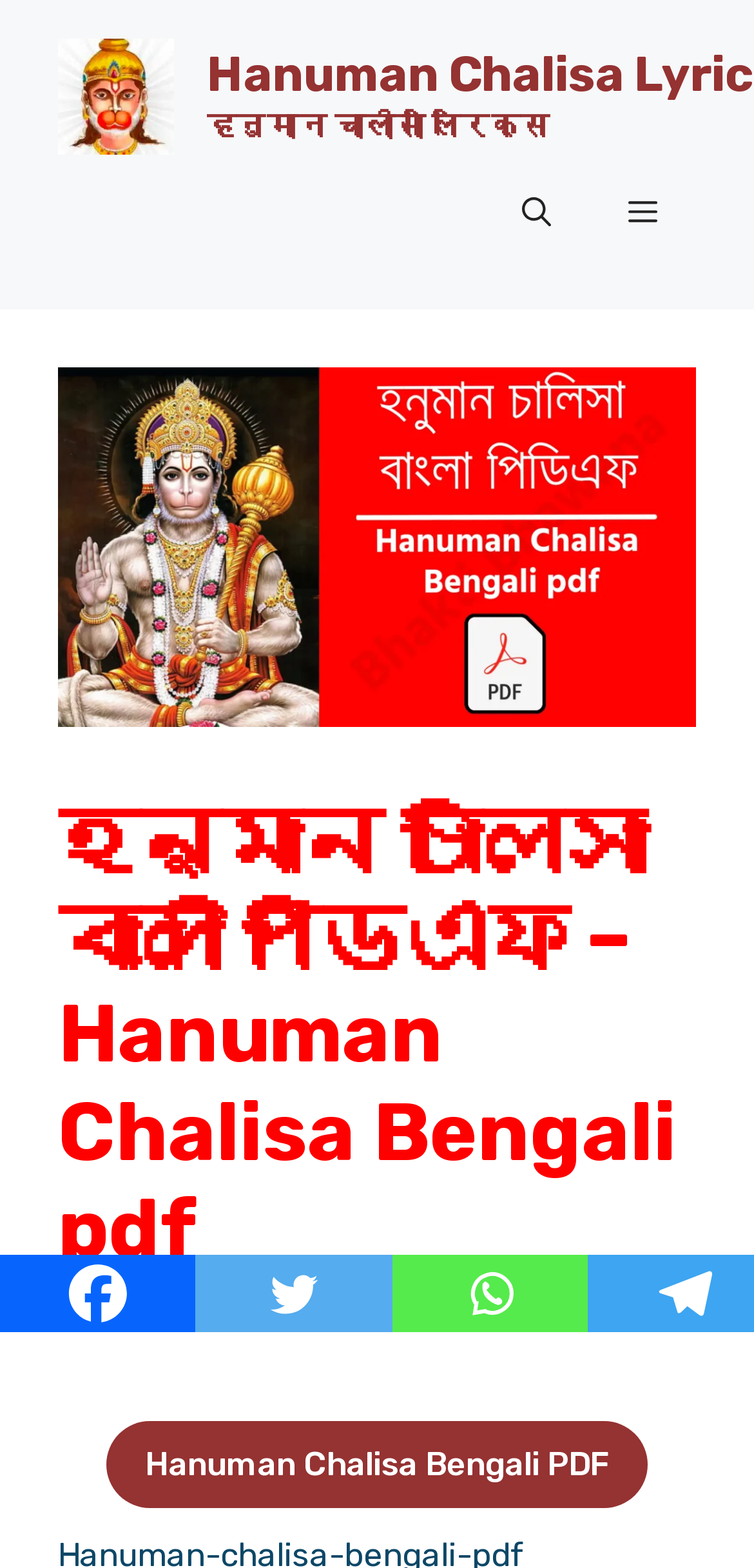What is the name of the website?
Using the image as a reference, give an elaborate response to the question.

The banner at the top of the webpage displays the text 'Hanuman Chalisa Lyrics', which suggests that it is the name of the website.